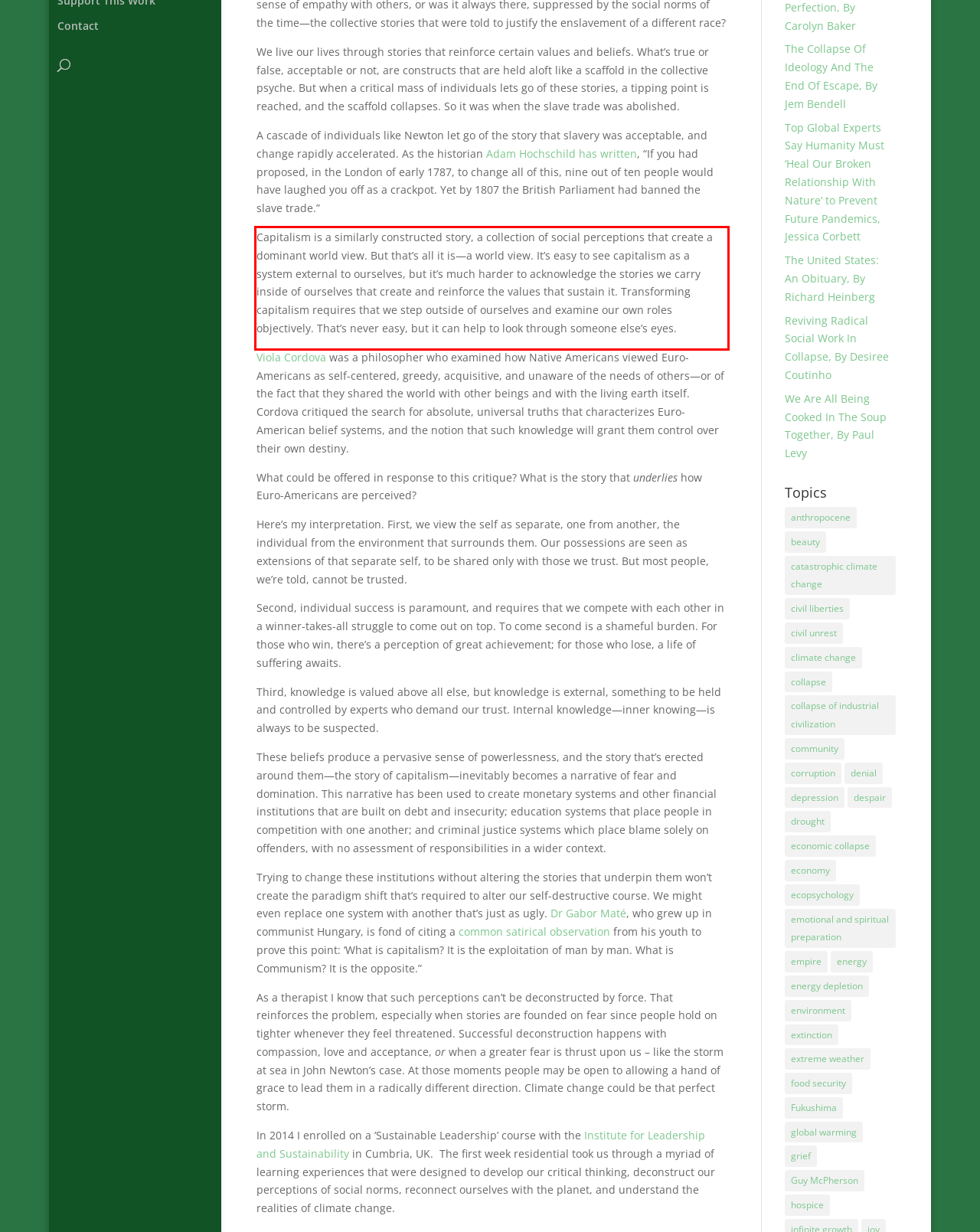You have a screenshot with a red rectangle around a UI element. Recognize and extract the text within this red bounding box using OCR.

Capitalism is a similarly constructed story, a collection of social perceptions that create a dominant world view. But that’s all it is—a world view. It’s easy to see capitalism as a system external to ourselves, but it’s much harder to acknowledge the stories we carry inside of ourselves that create and reinforce the values that sustain it. Transforming capitalism requires that we step outside of ourselves and examine our own roles objectively. That’s never easy, but it can help to look through someone else’s eyes.